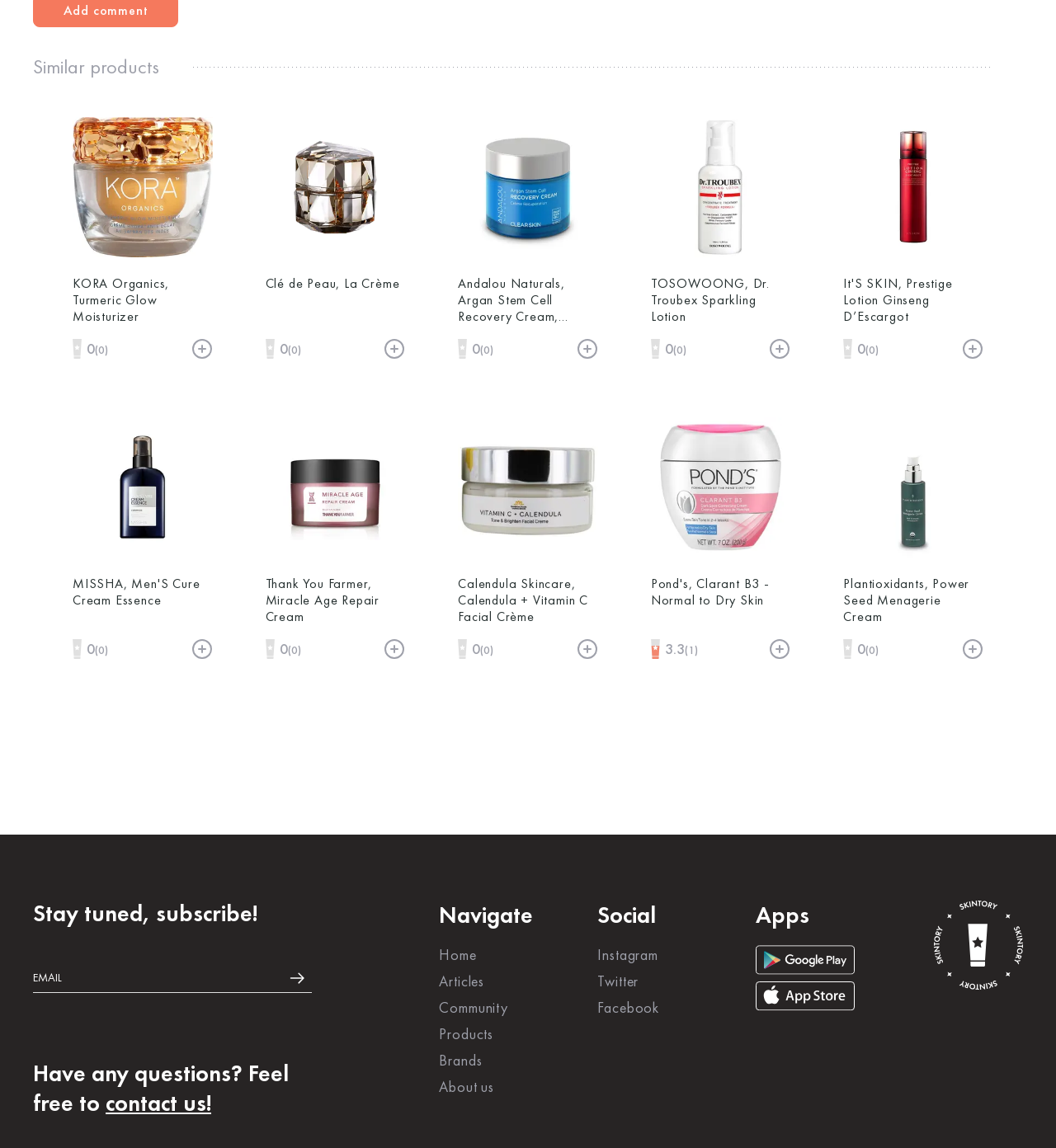Please find the bounding box coordinates (top-left x, top-left y, bottom-right x, bottom-right y) in the screenshot for the UI element described as follows: Support Team

None